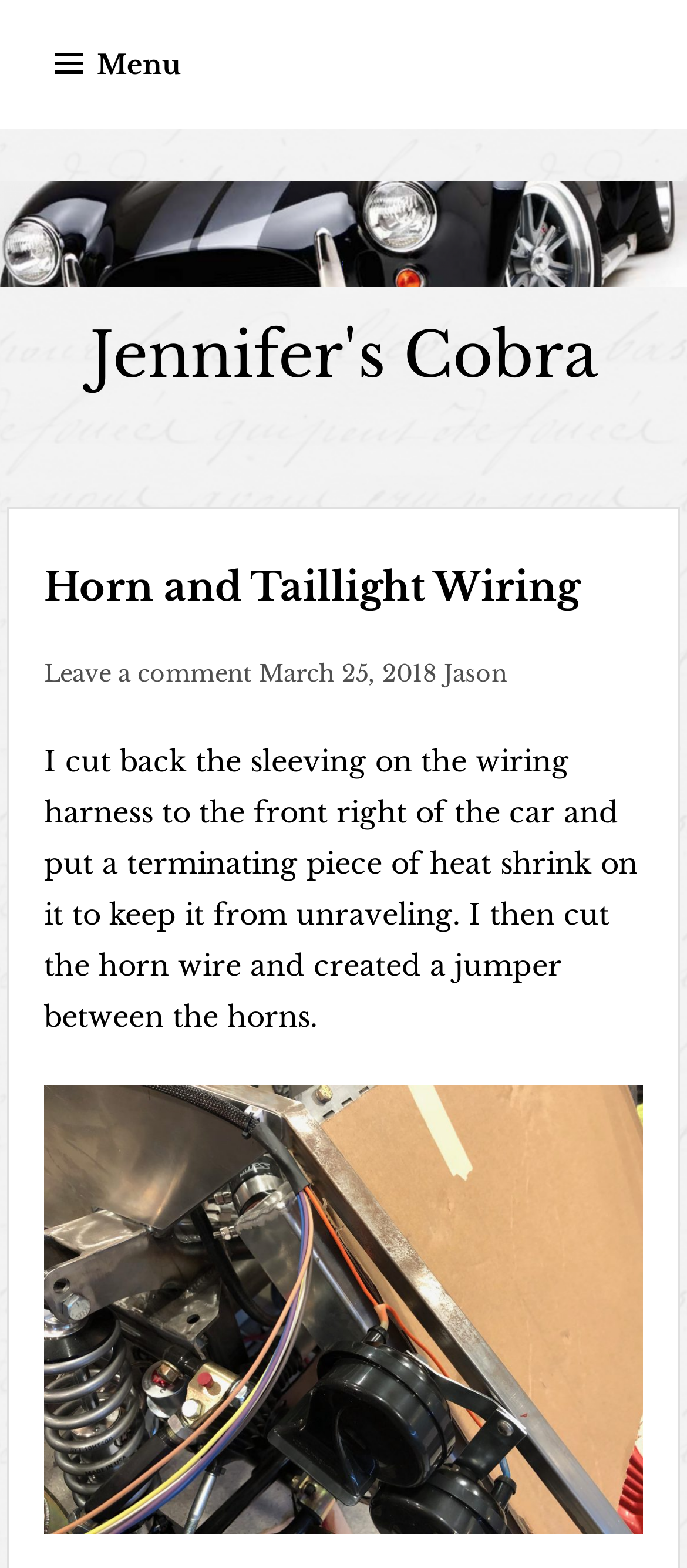Identify the webpage's primary heading and generate its text.

Horn and Taillight Wiring